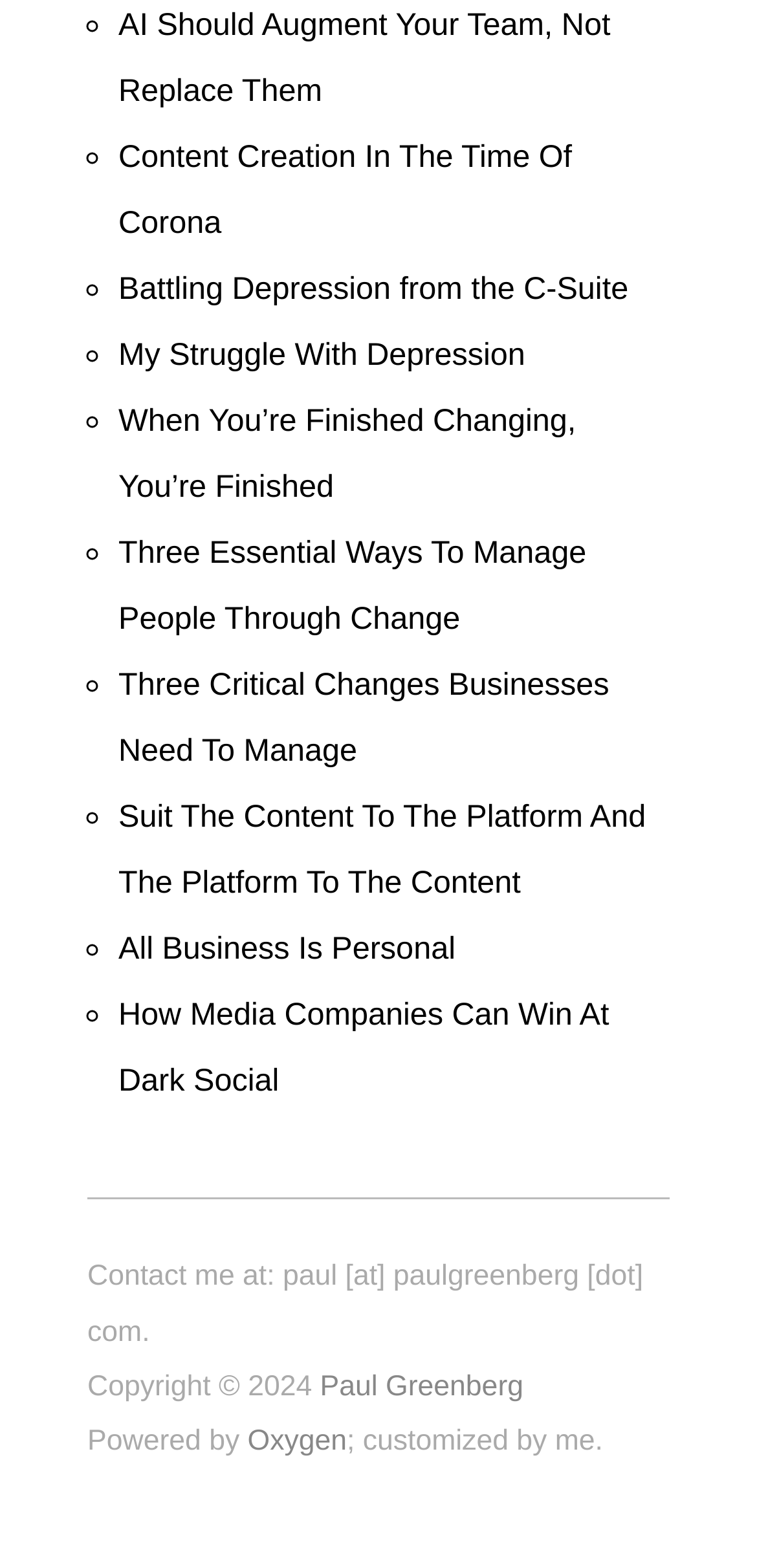Please determine the bounding box coordinates of the element to click on in order to accomplish the following task: "Visit Paul Greenberg's homepage". Ensure the coordinates are four float numbers ranging from 0 to 1, i.e., [left, top, right, bottom].

[0.423, 0.875, 0.691, 0.895]